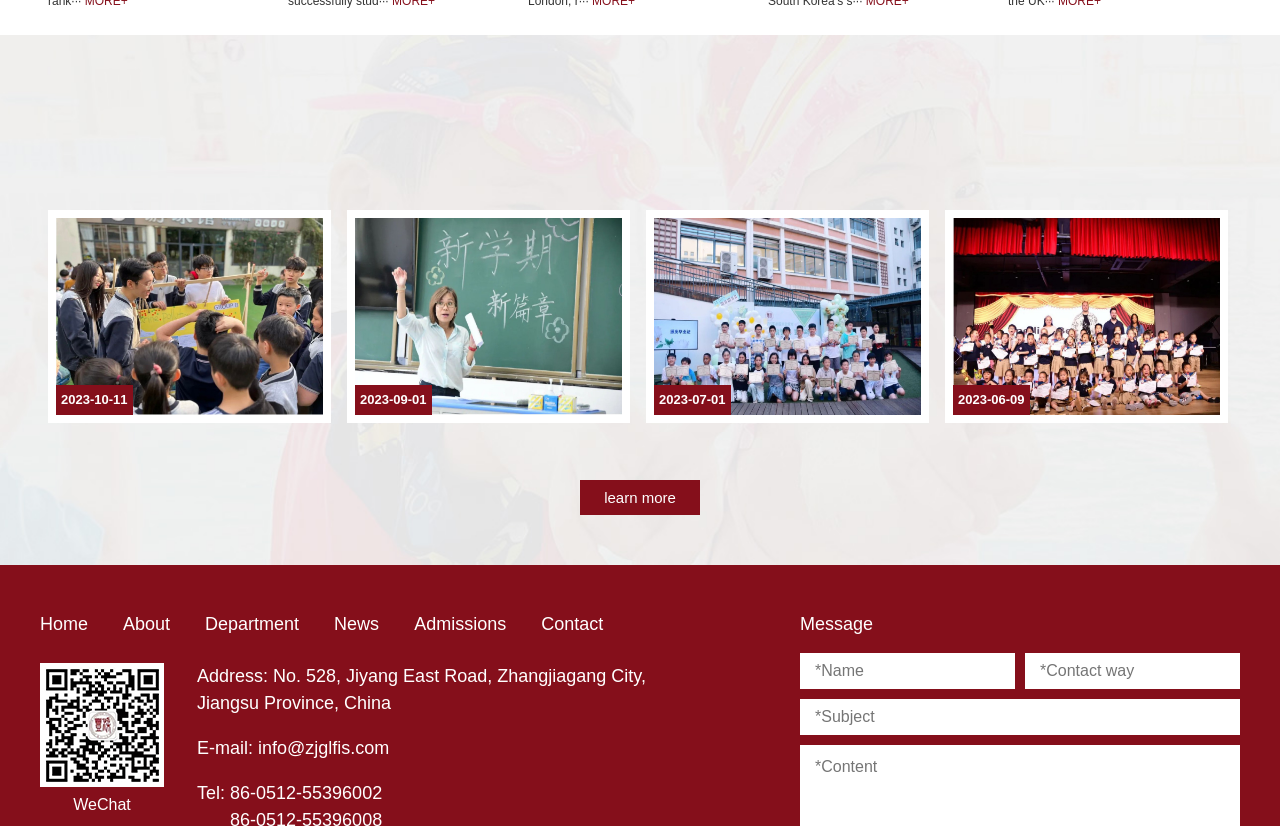Locate the bounding box coordinates of the element I should click to achieve the following instruction: "Click the About link".

[0.096, 0.744, 0.133, 0.768]